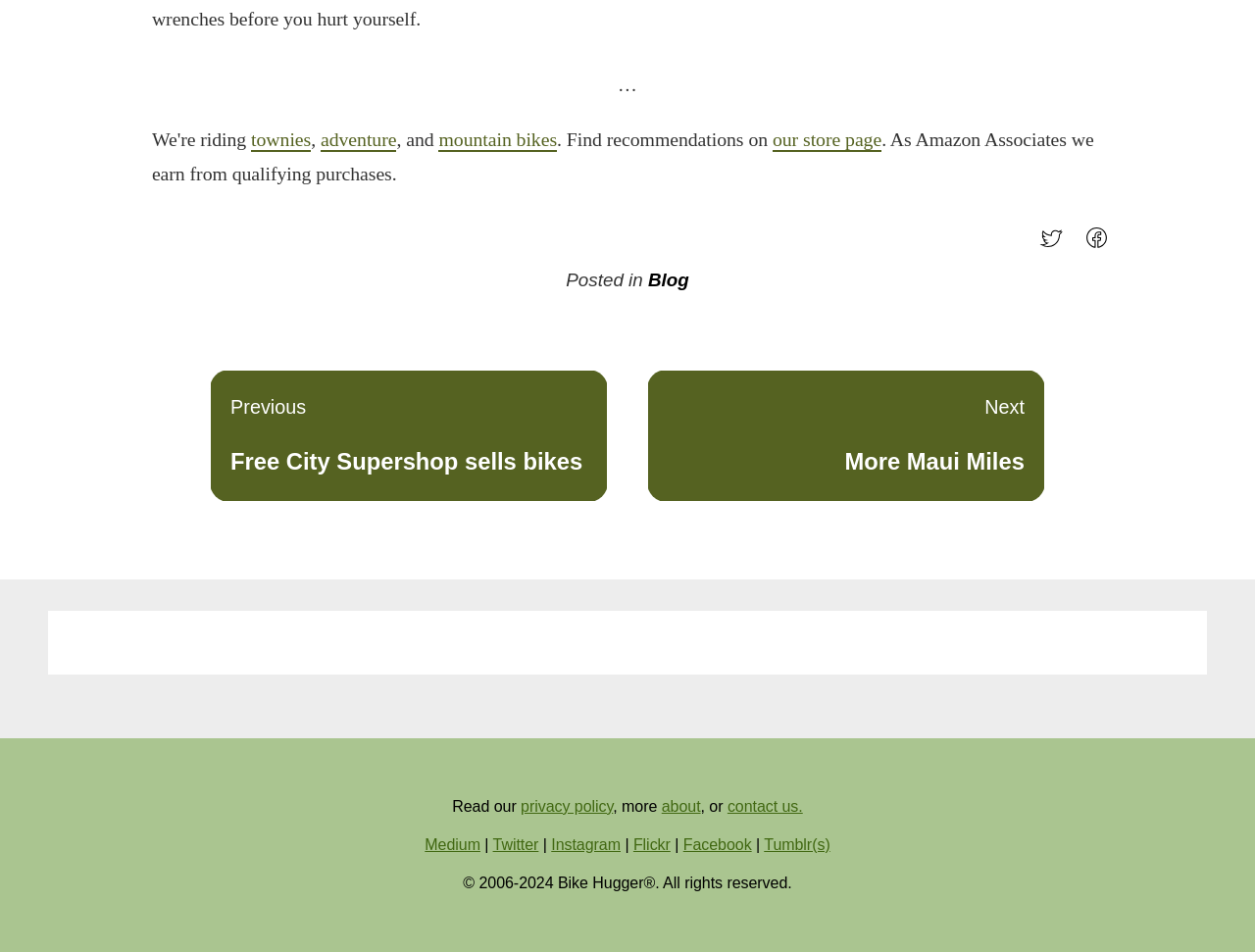Locate the bounding box of the user interface element based on this description: "privacy policy".

[0.415, 0.838, 0.489, 0.856]